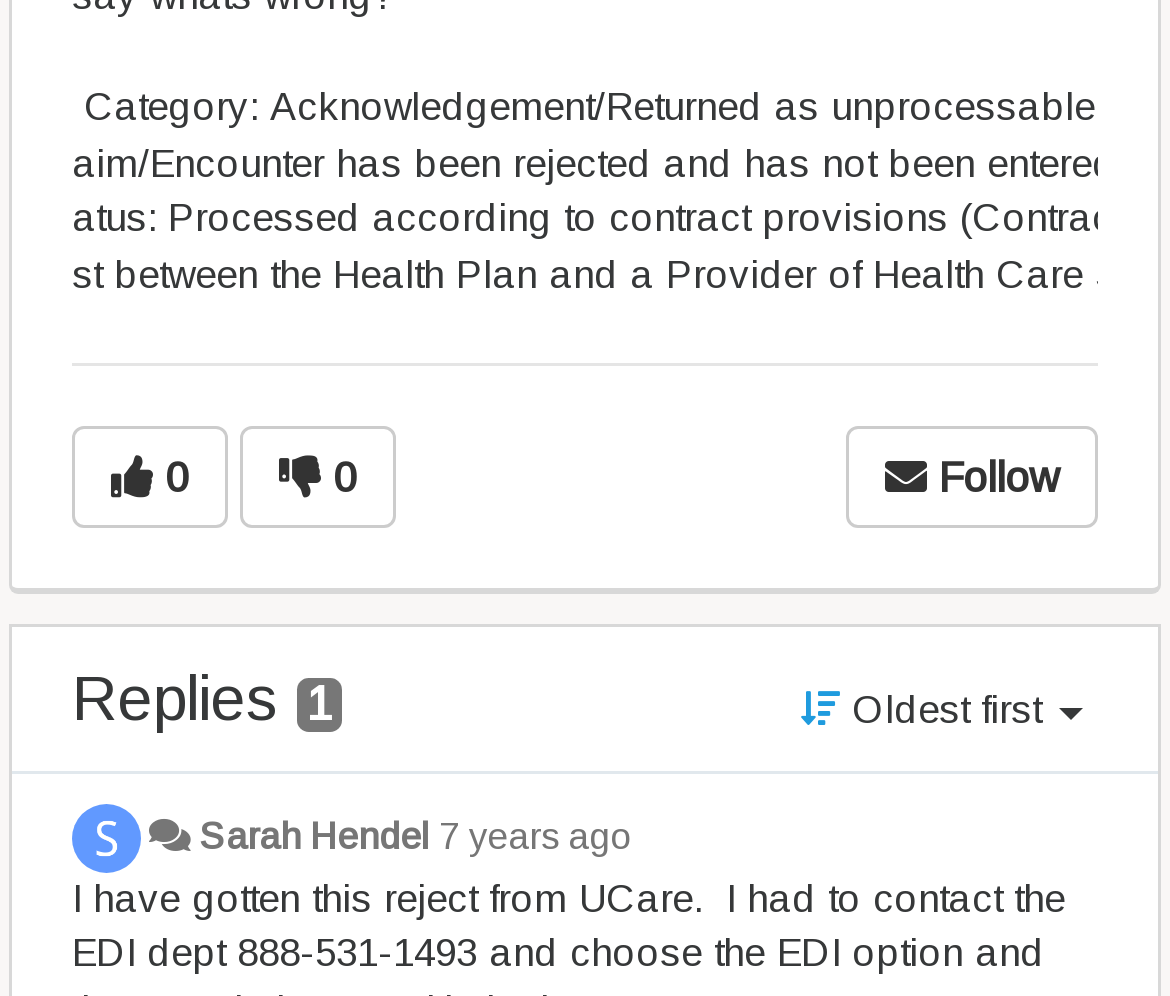Locate the bounding box for the described UI element: "Follow". Ensure the coordinates are four float numbers between 0 and 1, formatted as [left, top, right, bottom].

[0.723, 0.428, 0.938, 0.531]